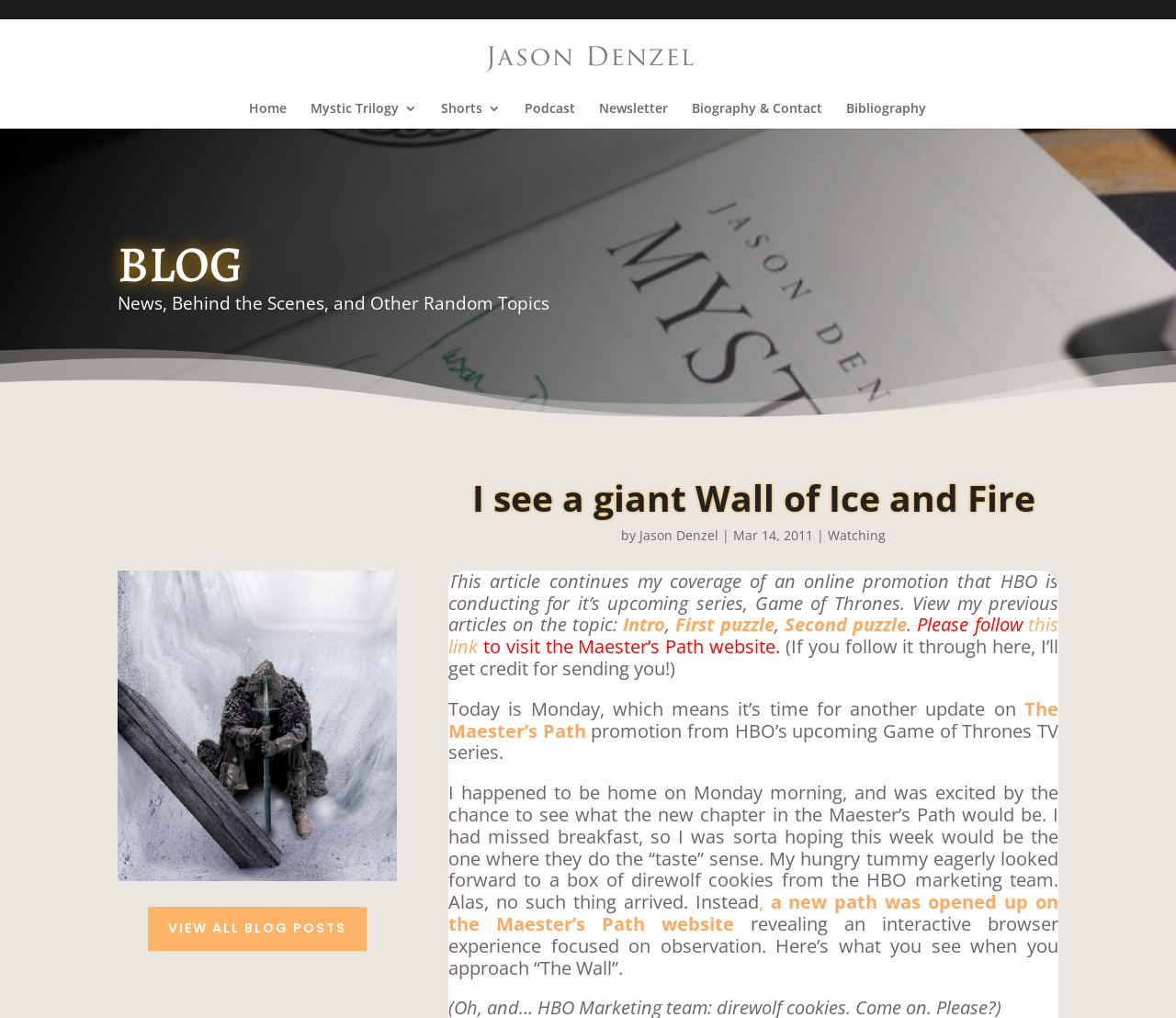Answer the question with a brief word or phrase:
What is the date of the blog post?

Mar 14, 2011